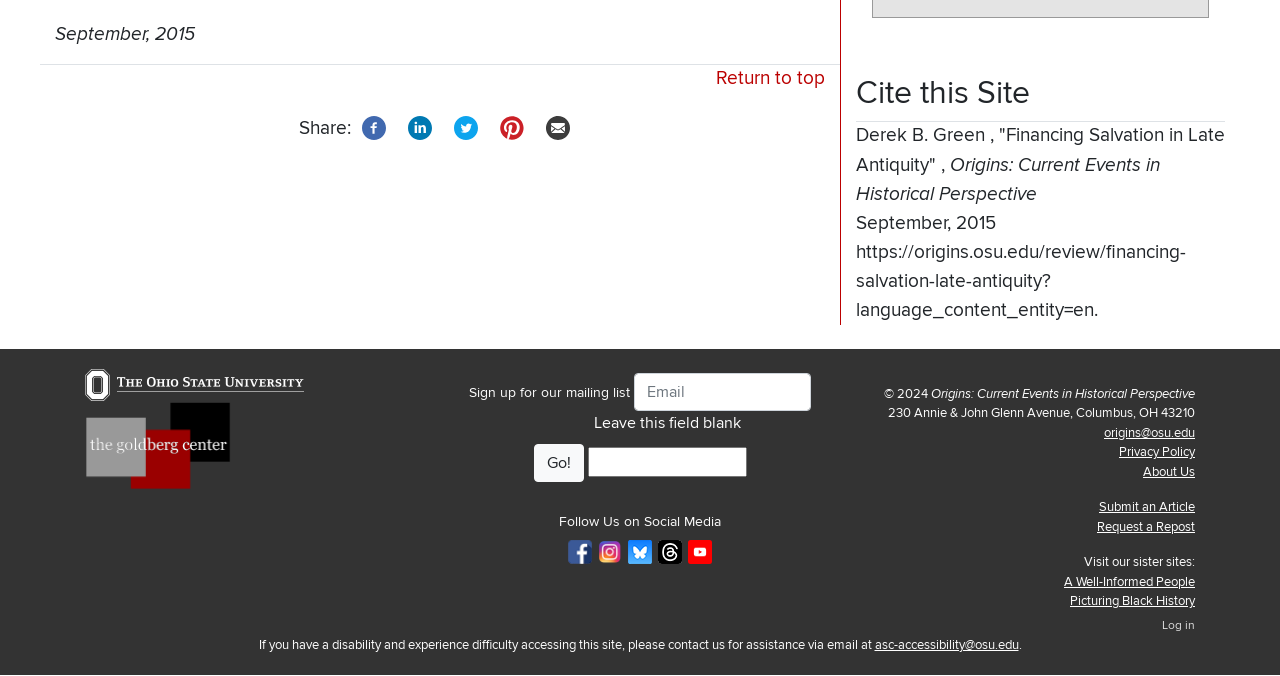Please locate the bounding box coordinates of the element that needs to be clicked to achieve the following instruction: "Enter email address". The coordinates should be four float numbers between 0 and 1, i.e., [left, top, right, bottom].

[0.495, 0.551, 0.634, 0.607]